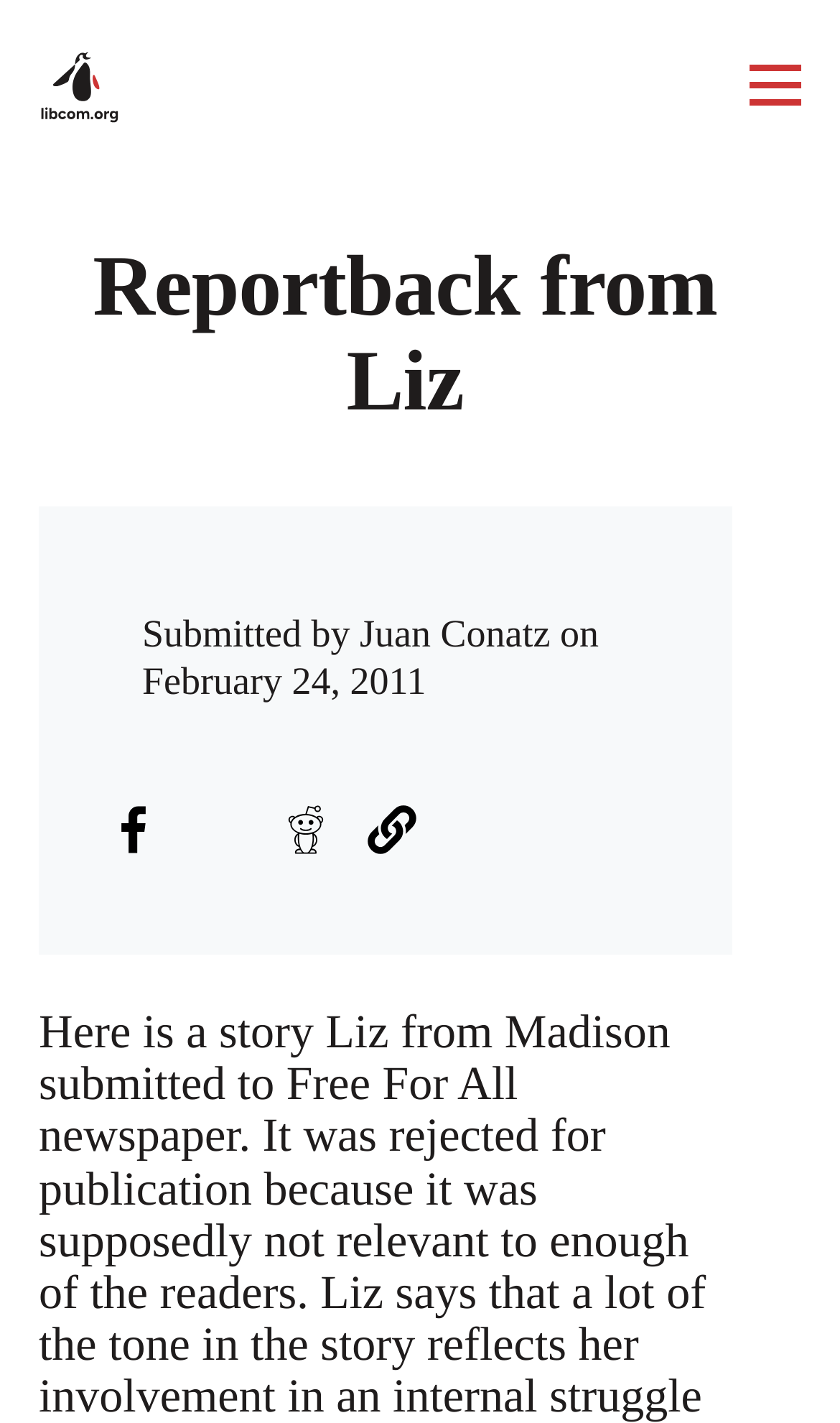Can you find and provide the main heading text of this webpage?

Reportback from Liz